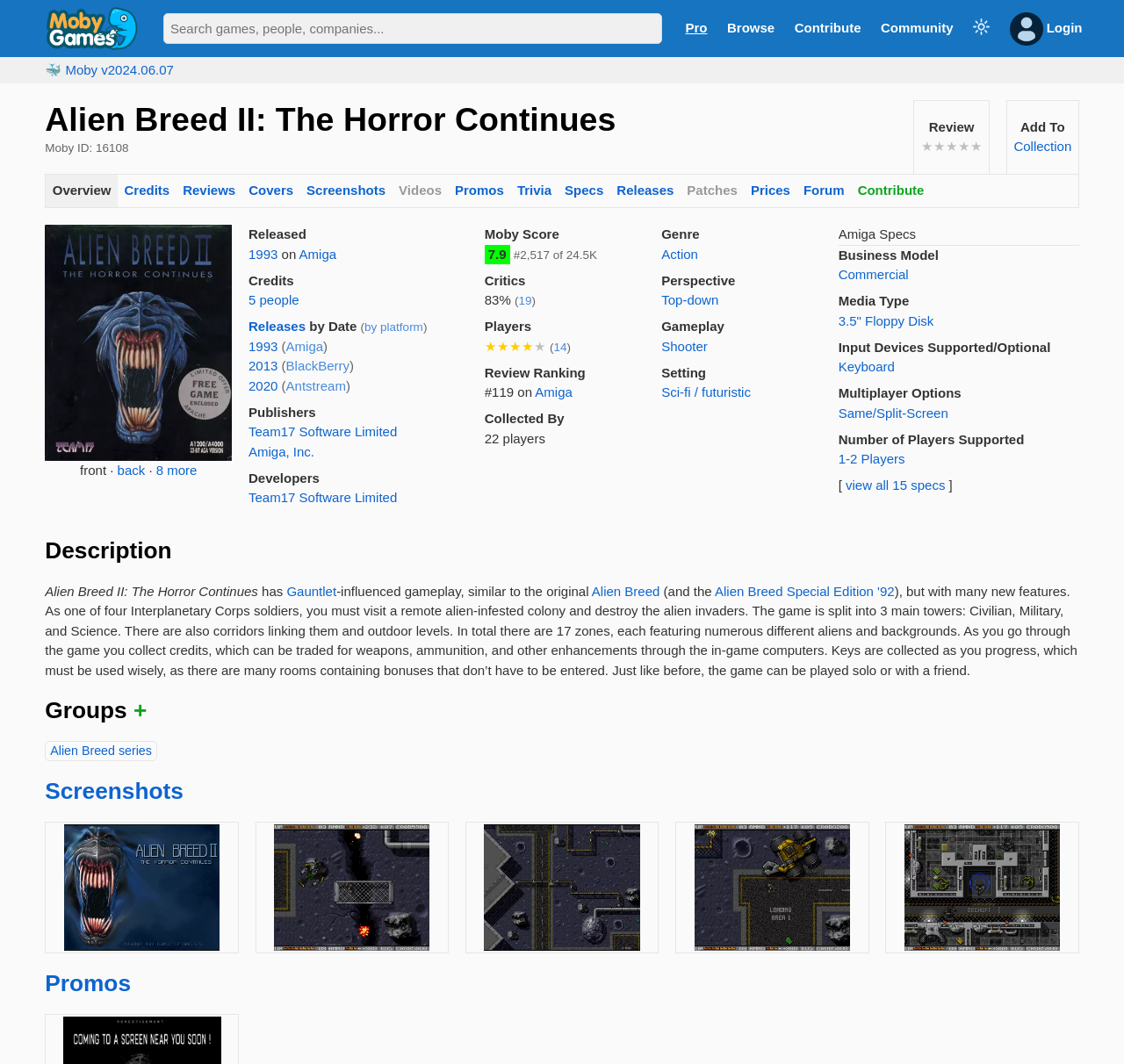Point out the bounding box coordinates of the section to click in order to follow this instruction: "Search for a game".

[0.145, 0.012, 0.589, 0.041]